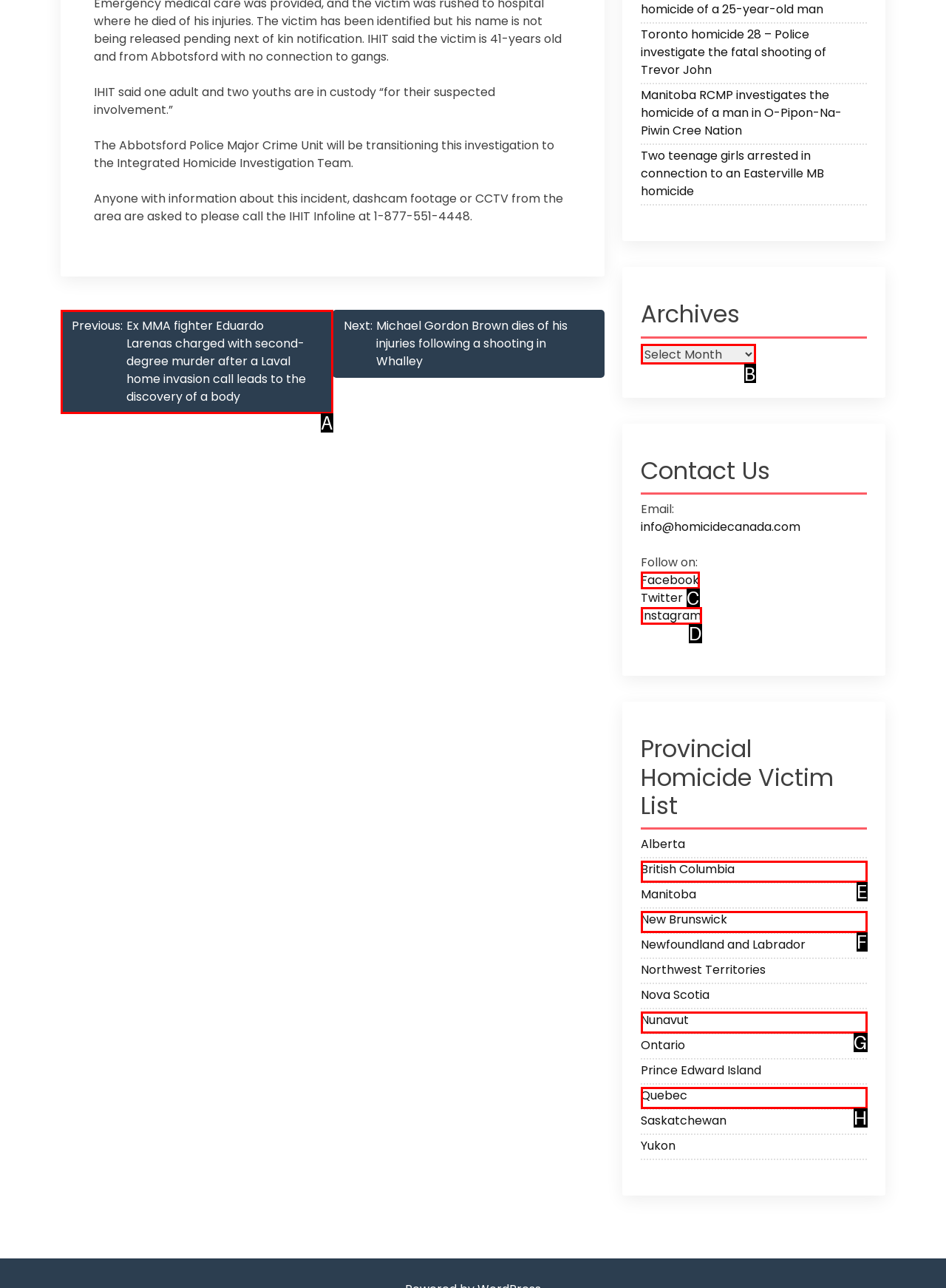Identify the HTML element that corresponds to the following description: New Brunswick Provide the letter of the best matching option.

F